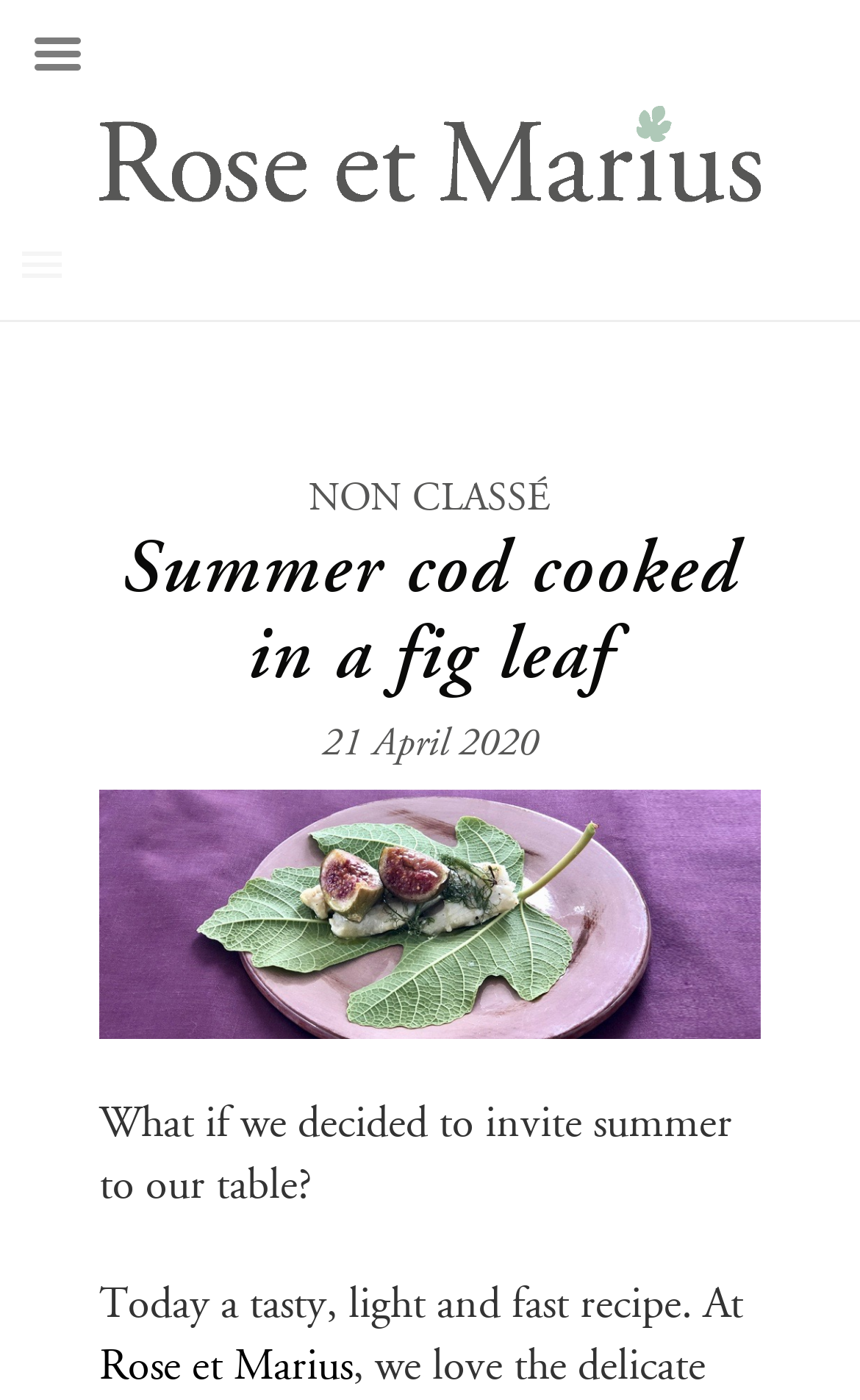What is the position of the image 'Summer fish'?
Using the information from the image, answer the question thoroughly.

I found the answer by looking at the bounding box coordinates of the image 'Summer fish' which has a y1 value of 0.564, indicating that it is below the heading element with a y1 value of 0.379.